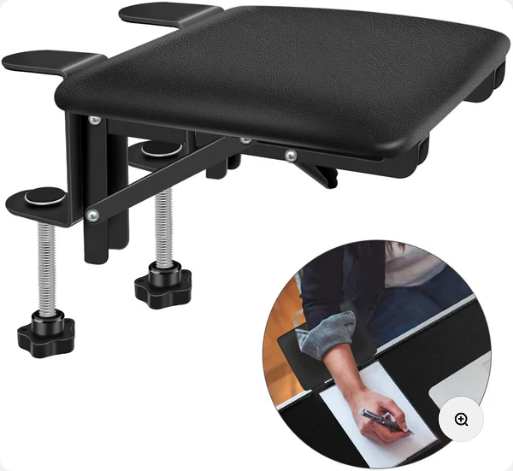What is the benefit of using the Giecy Arm Rest for Desk?
Please provide a single word or phrase as your answer based on the screenshot.

reduce discomfort